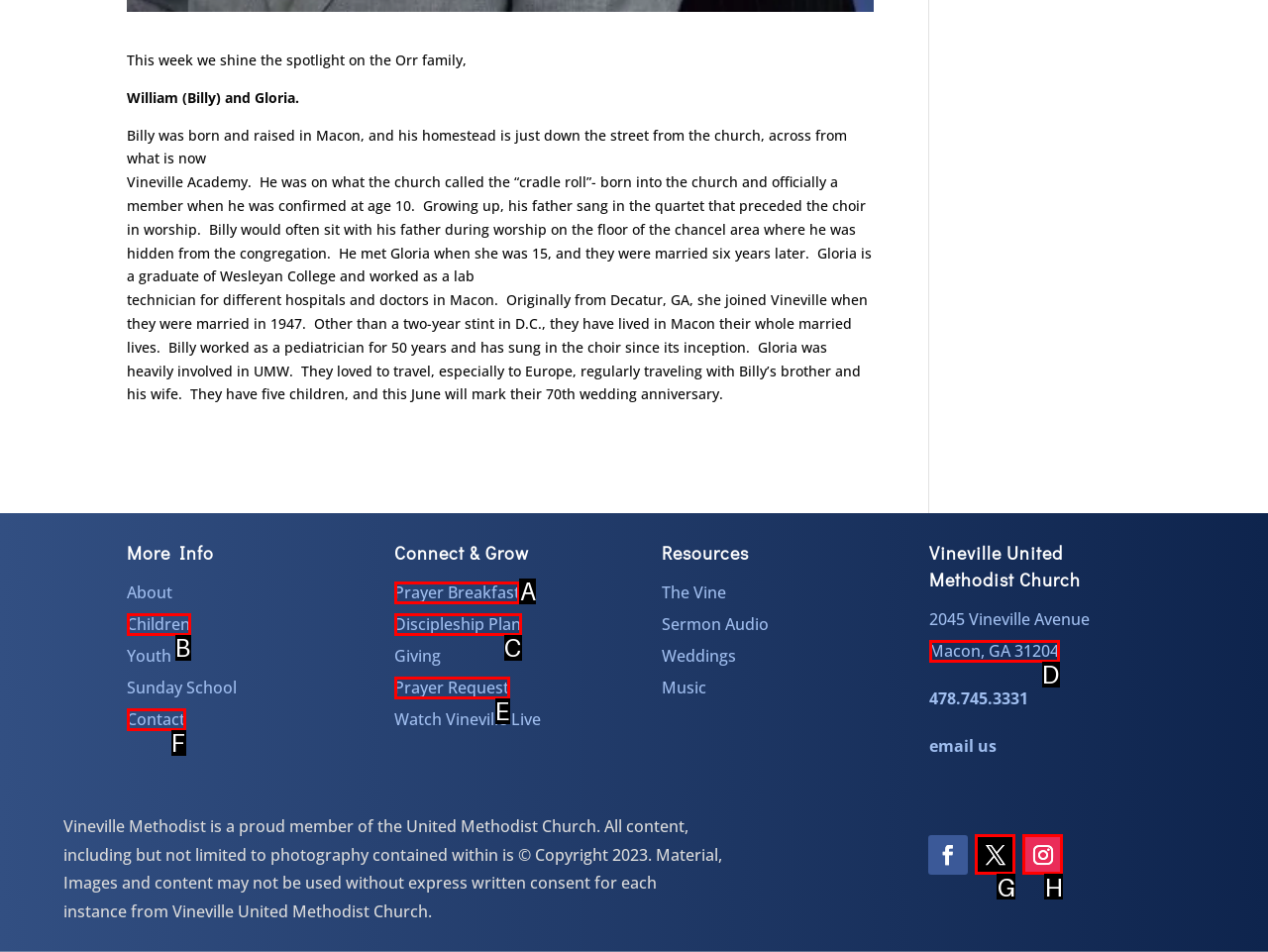Determine which HTML element to click to execute the following task: Click on 'Prayer Breakfast' Answer with the letter of the selected option.

A